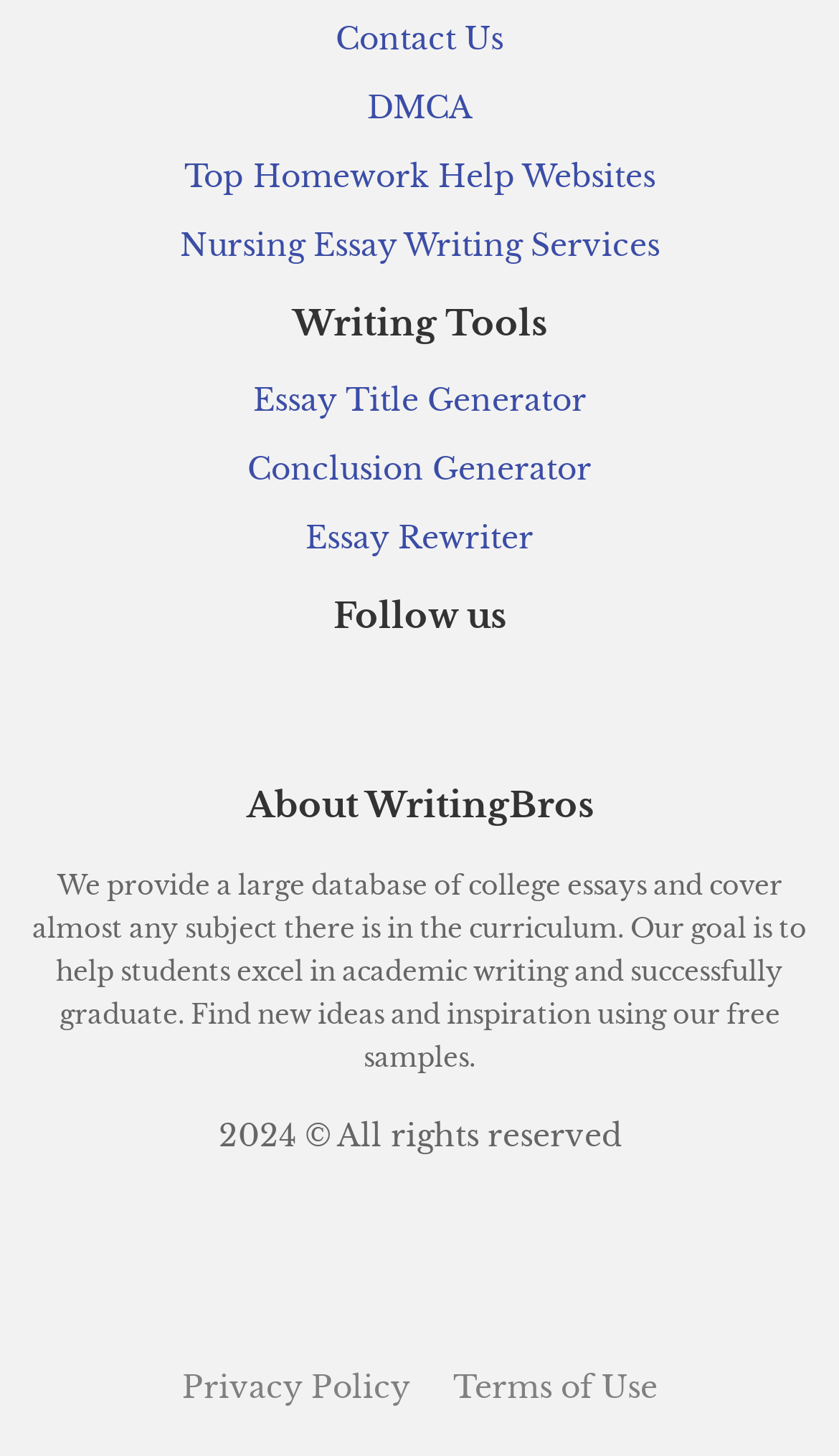Find the bounding box coordinates of the element to click in order to complete the given instruction: "click on DMCA."

[0.315, 0.915, 0.685, 0.942]